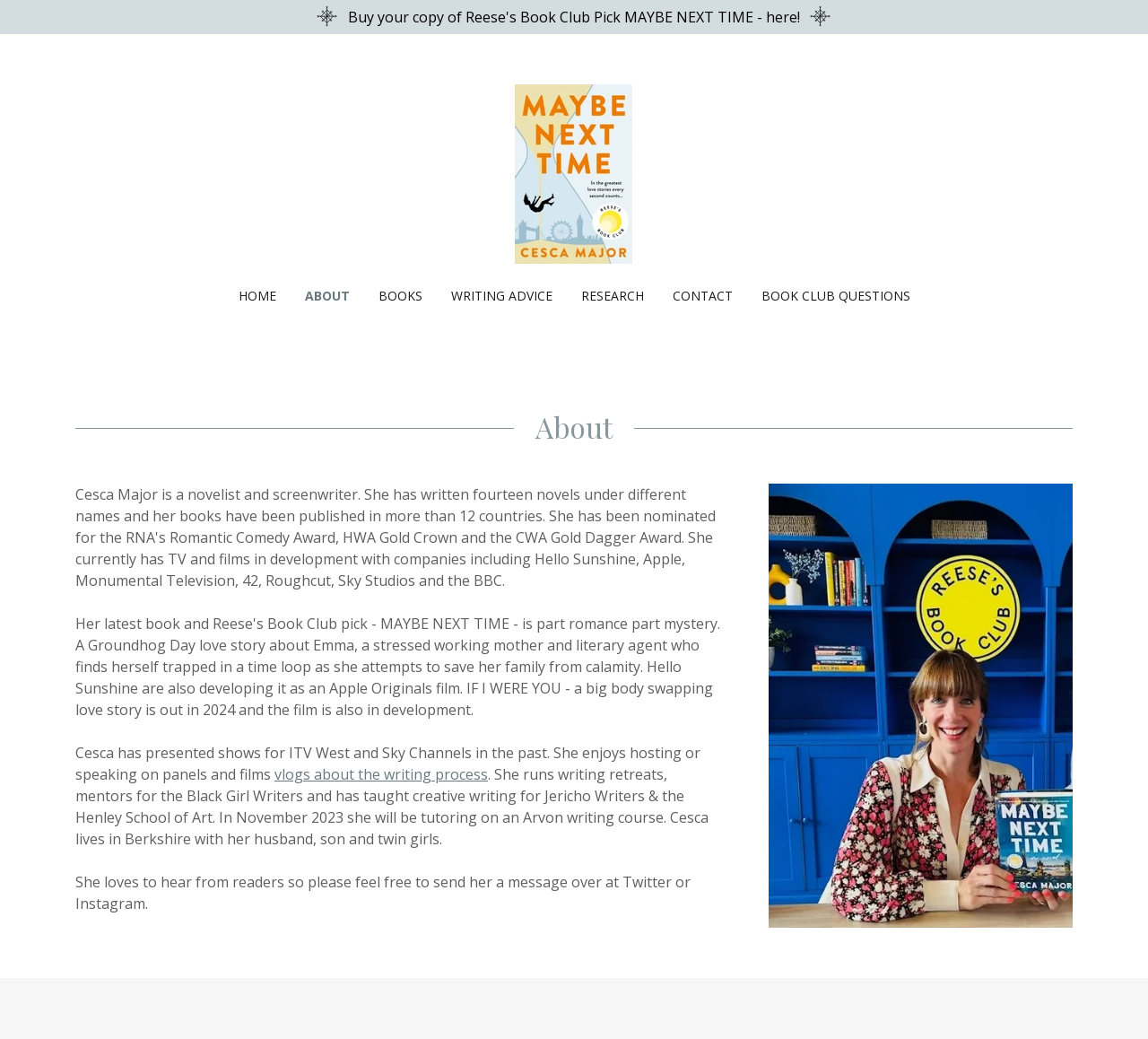Please reply to the following question using a single word or phrase: 
What is Cesca's profession?

Author